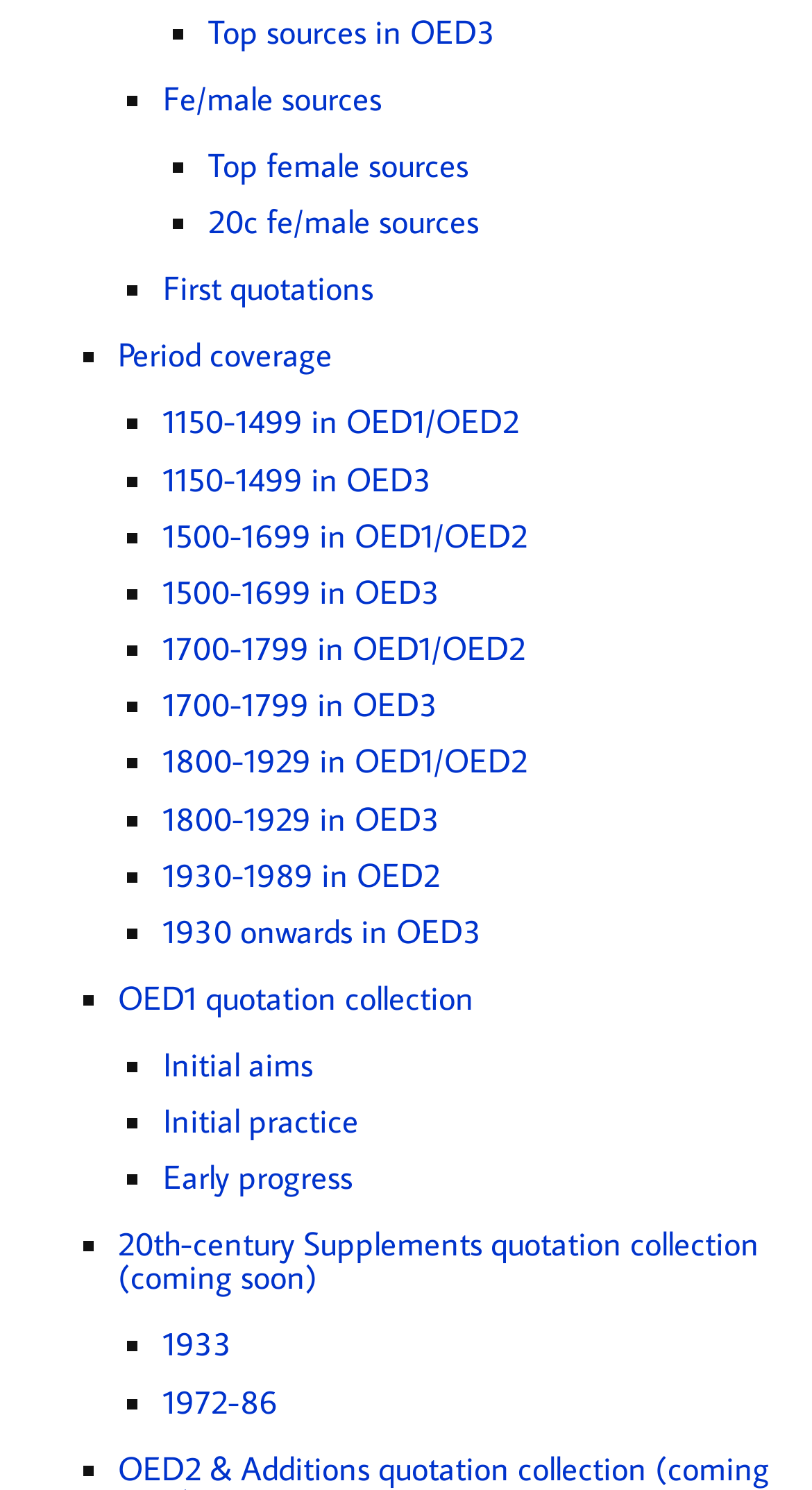Can you find the bounding box coordinates for the UI element given this description: "Top sources in OED3"? Provide the coordinates as four float numbers between 0 and 1: [left, top, right, bottom].

[0.256, 0.007, 0.61, 0.035]